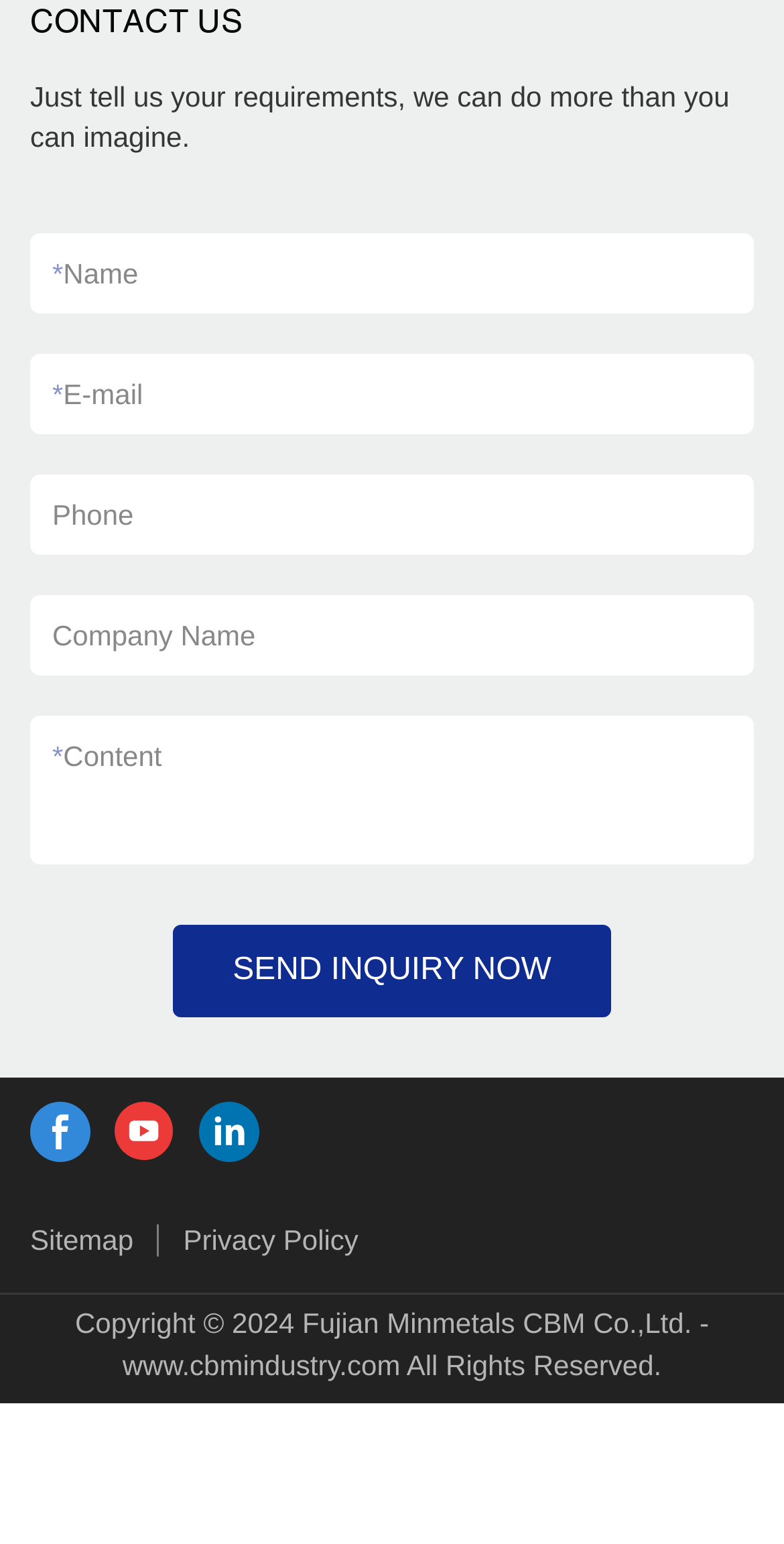Locate the bounding box coordinates of the element to click to perform the following action: 'Search for a specific term'. The coordinates should be given as four float values between 0 and 1, in the form of [left, top, right, bottom].

None